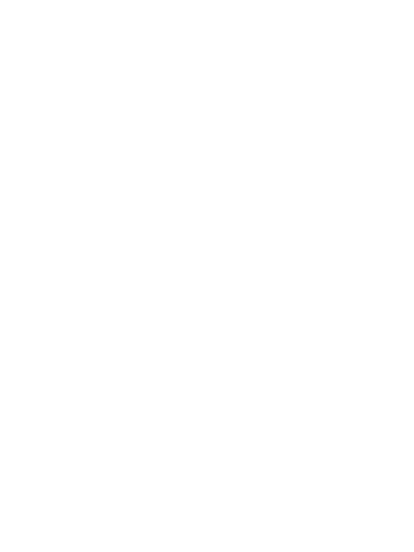Offer a detailed narrative of the image's content.

The image features a stylish and modern design of a snakeskin dress, highlighting its trendy and fashionable appeal. This eye-catching attire is prominently showcased against a clean backdrop, emphasizing its unique texture and pattern. The dress is presented as an ideal choice for online shopping, catering to those in search of chic and flattering apparel. The context suggests that this piece is part of a broader selection, appealing to fashion enthusiasts looking to enhance their wardrobe with bold and stylish options.